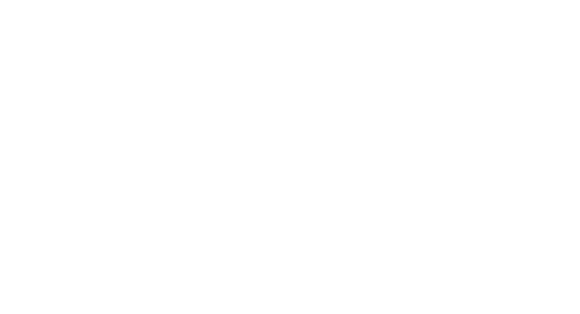What is the purpose of the Expedition megayacht Baikal 86?
Please answer the question with a detailed response using the information from the screenshot.

The caption highlights that the yacht is suited for adventurous voyages while providing maximum comfort, indicating its dual purpose for both exploration and leisure activities.